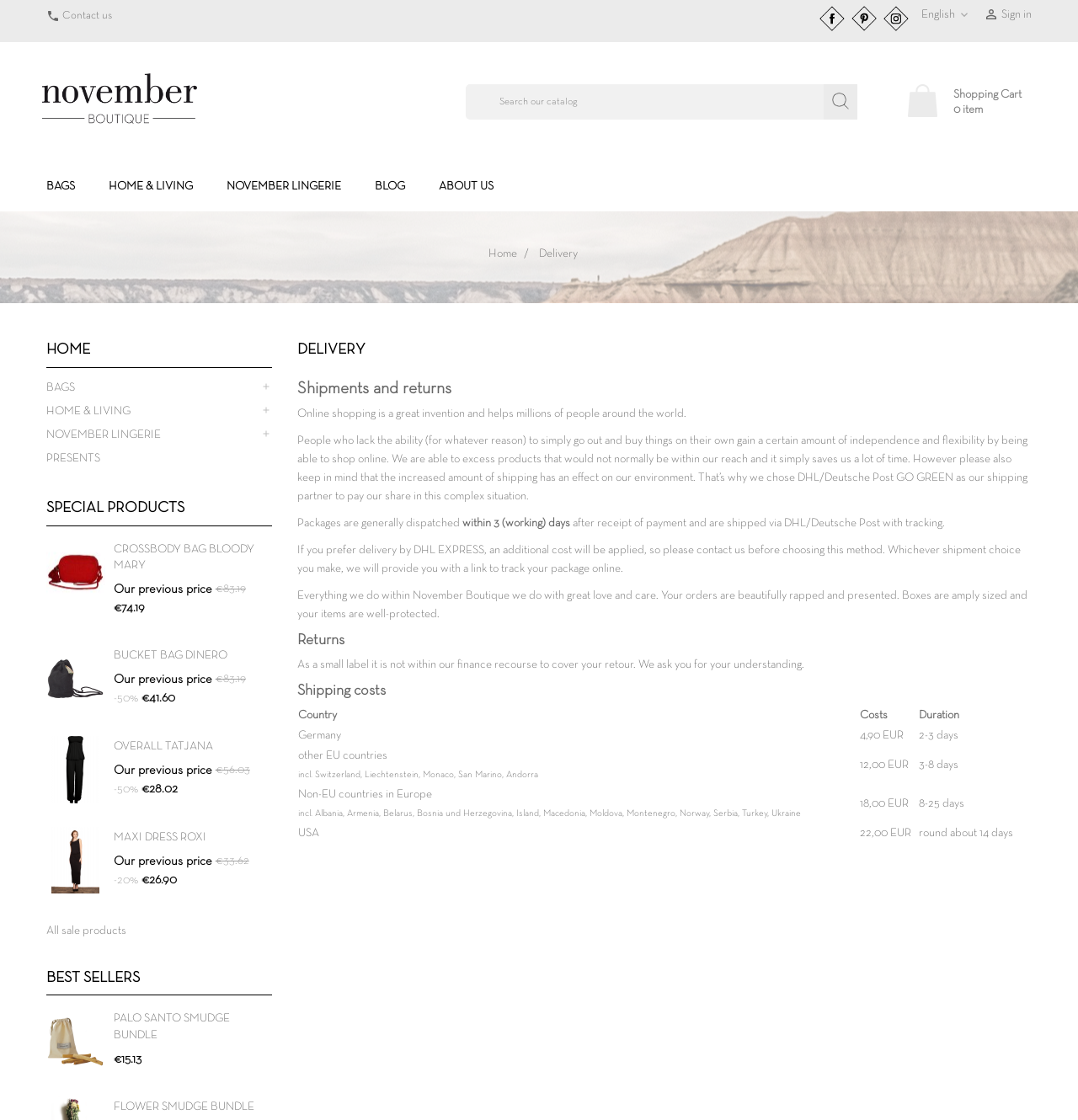Can you provide the bounding box coordinates for the element that should be clicked to implement the instruction: "Sign in"?

[0.912, 0.008, 0.957, 0.018]